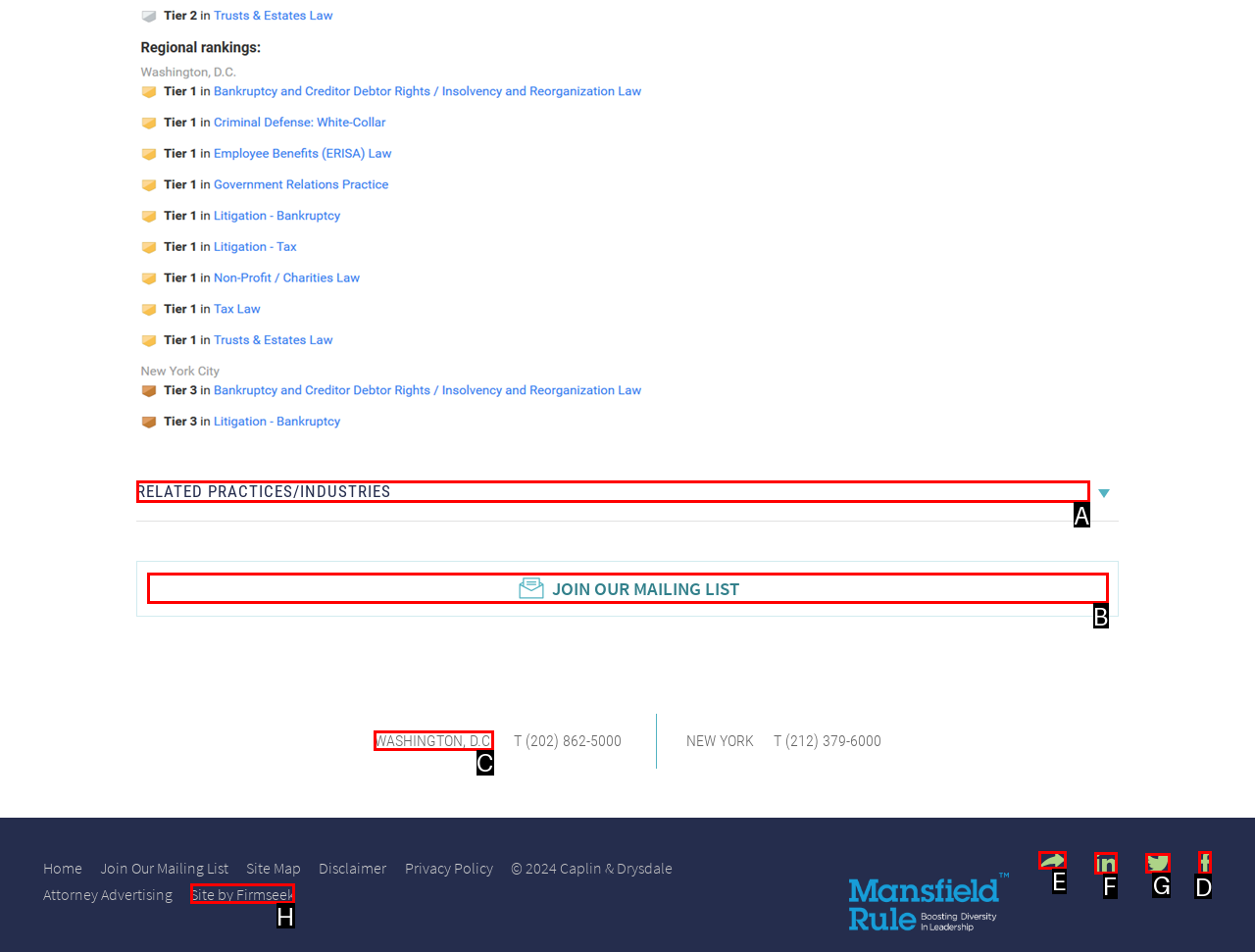Tell me which letter corresponds to the UI element that should be clicked to fulfill this instruction: Go to the 'WASHINGTON, D.C.' location page
Answer using the letter of the chosen option directly.

C